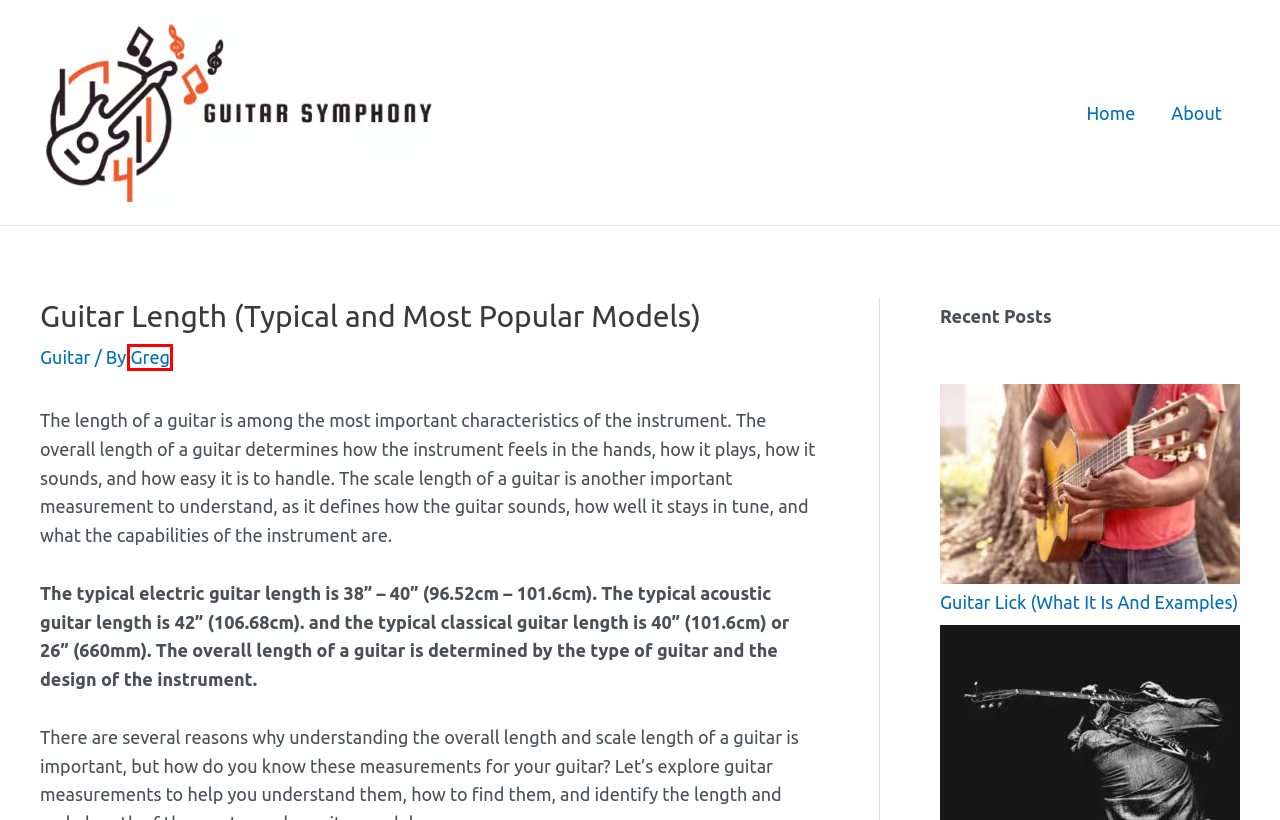Review the webpage screenshot provided, noting the red bounding box around a UI element. Choose the description that best matches the new webpage after clicking the element within the bounding box. The following are the options:
A. Guitar Symphony
B. About - Guitar Symphony
C. Astra – Fast, Lightweight & Customizable WordPress Theme - Download Now!
D. Greg - Guitar Symphony
E. Guitar Phrasing (What it Is and How to Improve) - Guitar Symphony
F. Guitar Lick (What It Is And Examples) - Guitar Symphony
G. Privacy Policy - Guitar Symphony
H. Guitar - Guitar Symphony

D